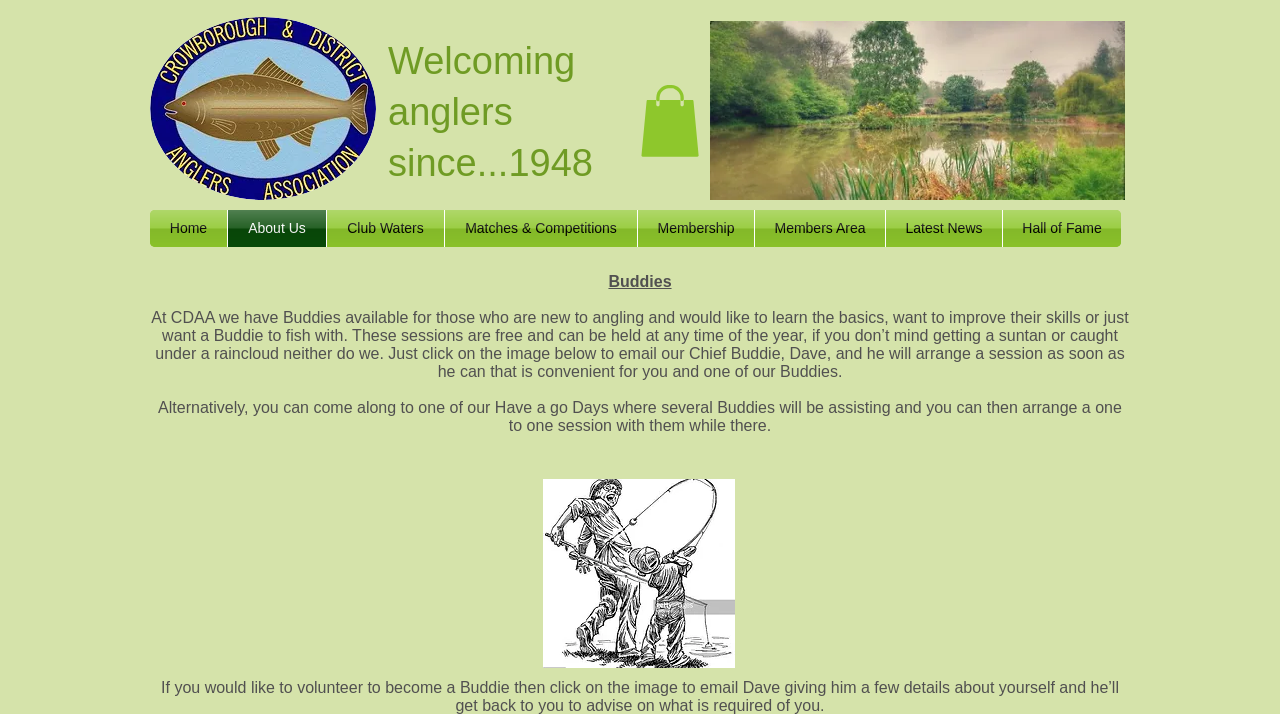What is the name of the angling club?
We need a detailed and meticulous answer to the question.

The name of the angling club can be inferred from the image 'Copy of CDAA Logo-updatedY.JPG' at the top of the webpage, which suggests that the webpage is related to CDAA.